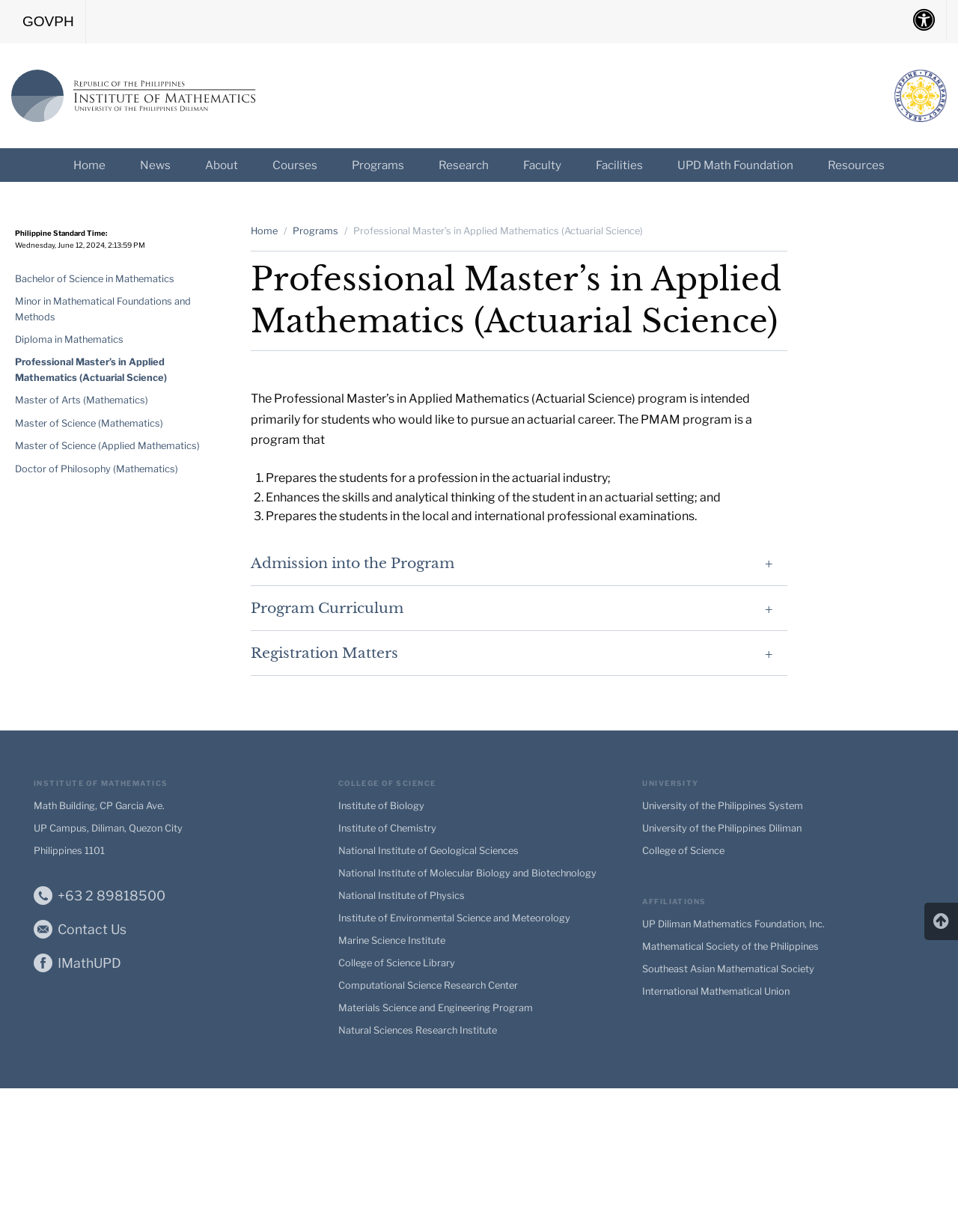What are the three things that the PMAM program prepares students for?
Please interpret the details in the image and answer the question thoroughly.

The three things that the PMAM program prepares students for can be found in the list of bullet points that describe the program, which states that it 'prepares the students for a profession in the actuarial industry', 'enhances the skills and analytical thinking of the student in an actuarial setting', and 'prepares the students in the local and international professional examinations'.